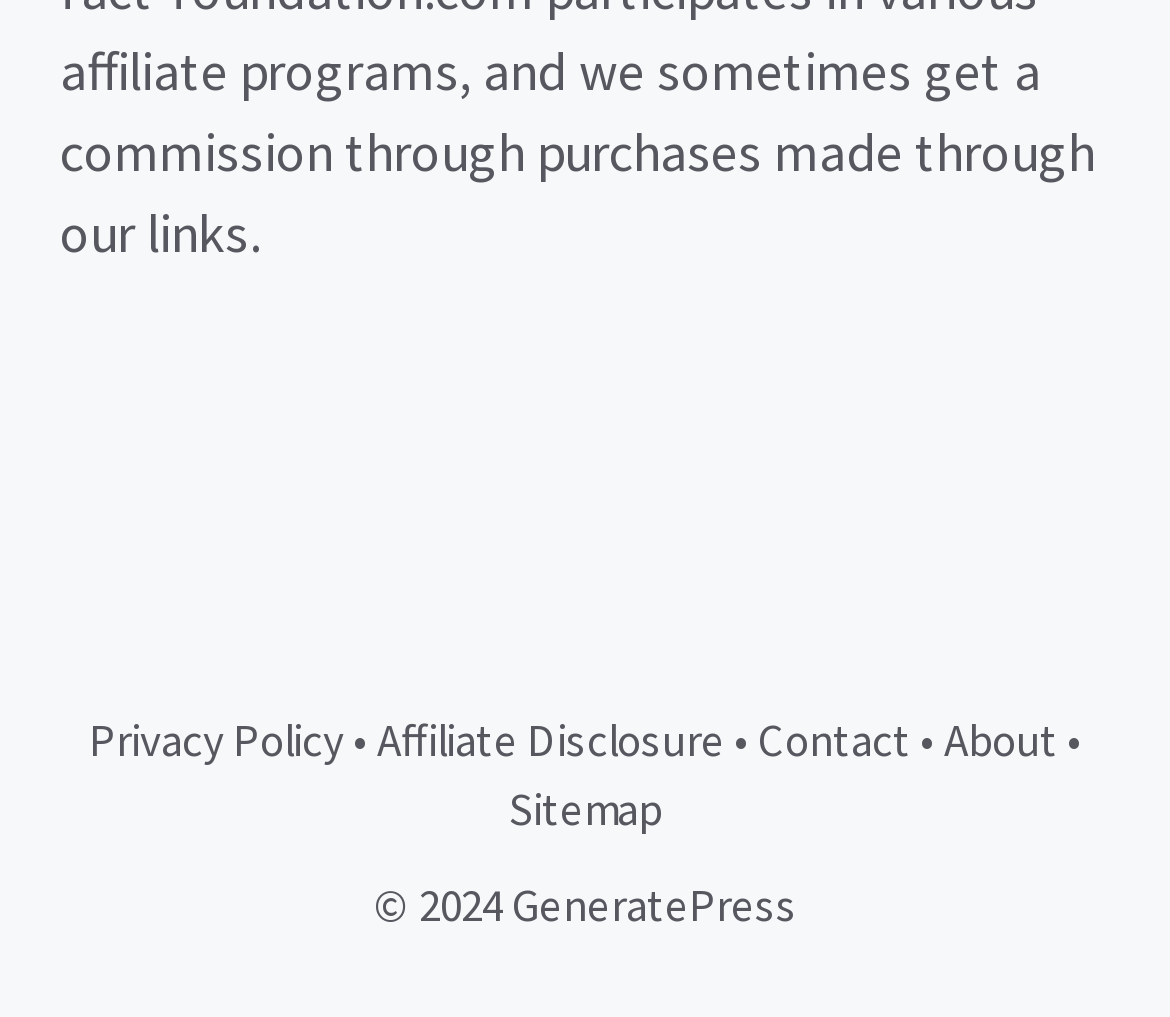Please specify the bounding box coordinates in the format (top-left x, top-left y, bottom-right x, bottom-right y), with all values as floating point numbers between 0 and 1. Identify the bounding box of the UI element described by: Privacy Policy

[0.076, 0.7, 0.294, 0.756]